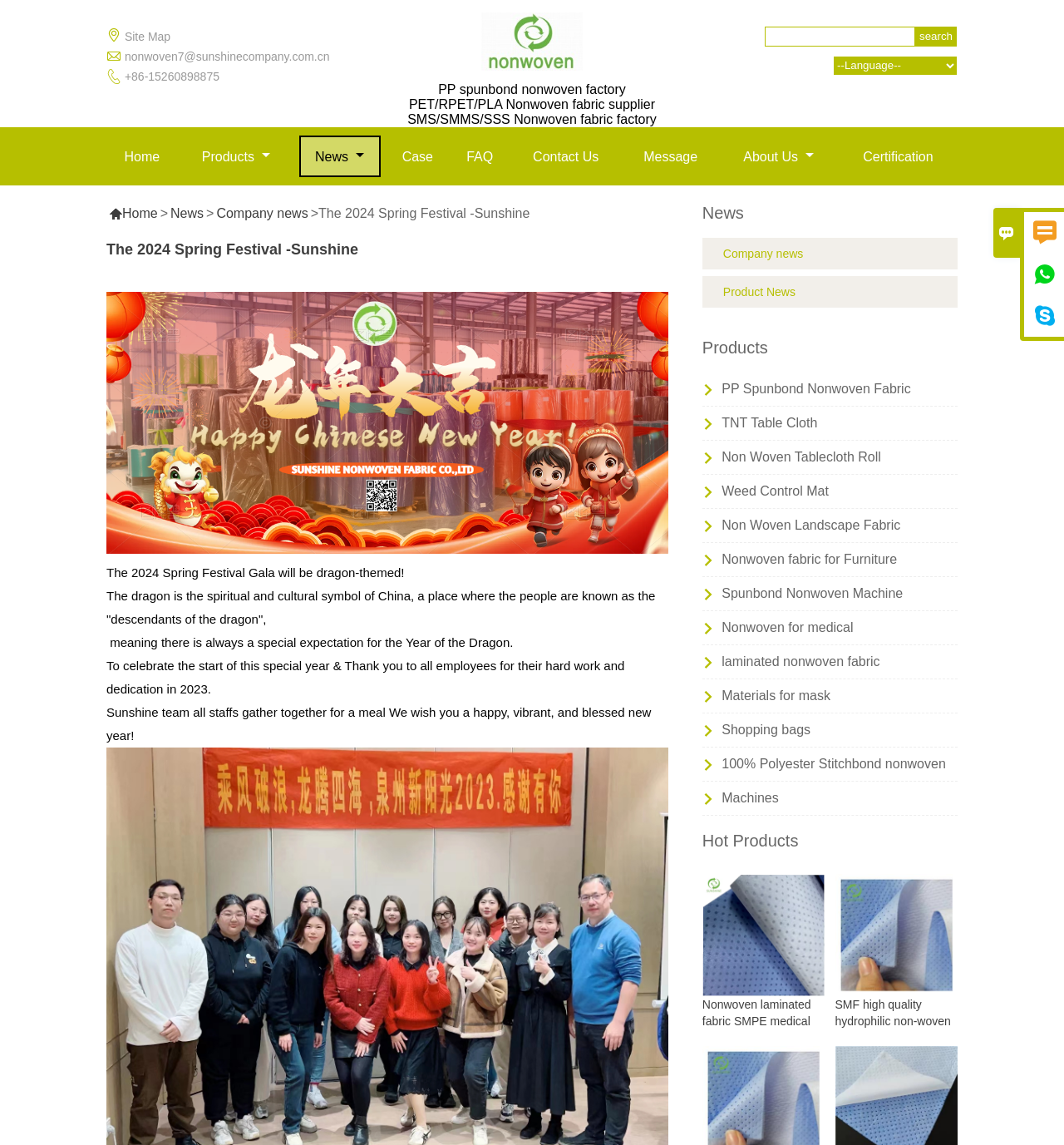Pinpoint the bounding box coordinates for the area that should be clicked to perform the following instruction: "Click the 'Message' link".

[0.593, 0.128, 0.668, 0.145]